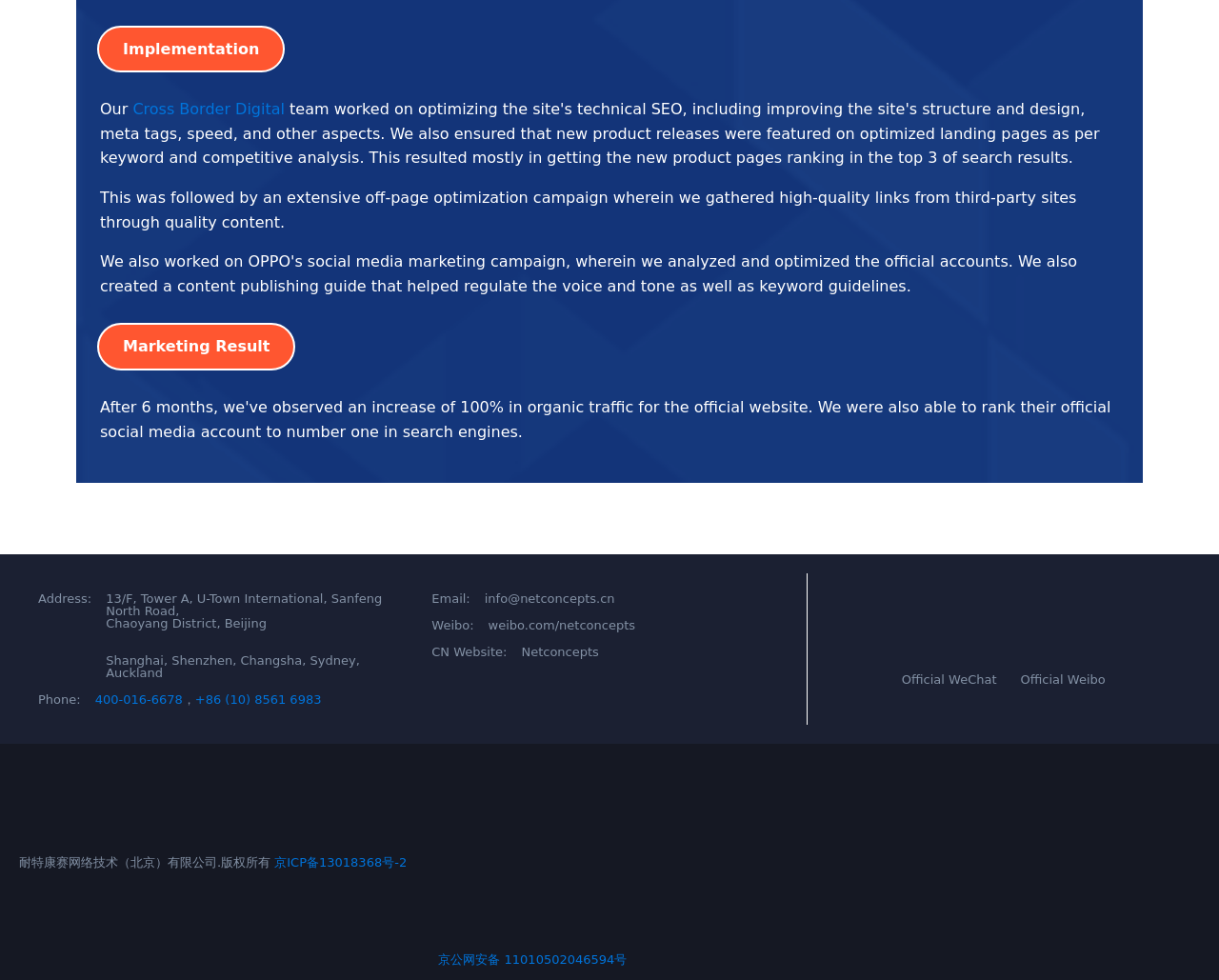What is the company's address?
Using the image as a reference, answer with just one word or a short phrase.

13/F, Tower A, U-Town International, Sanfeng North Road, Chaoyang District, Beijing